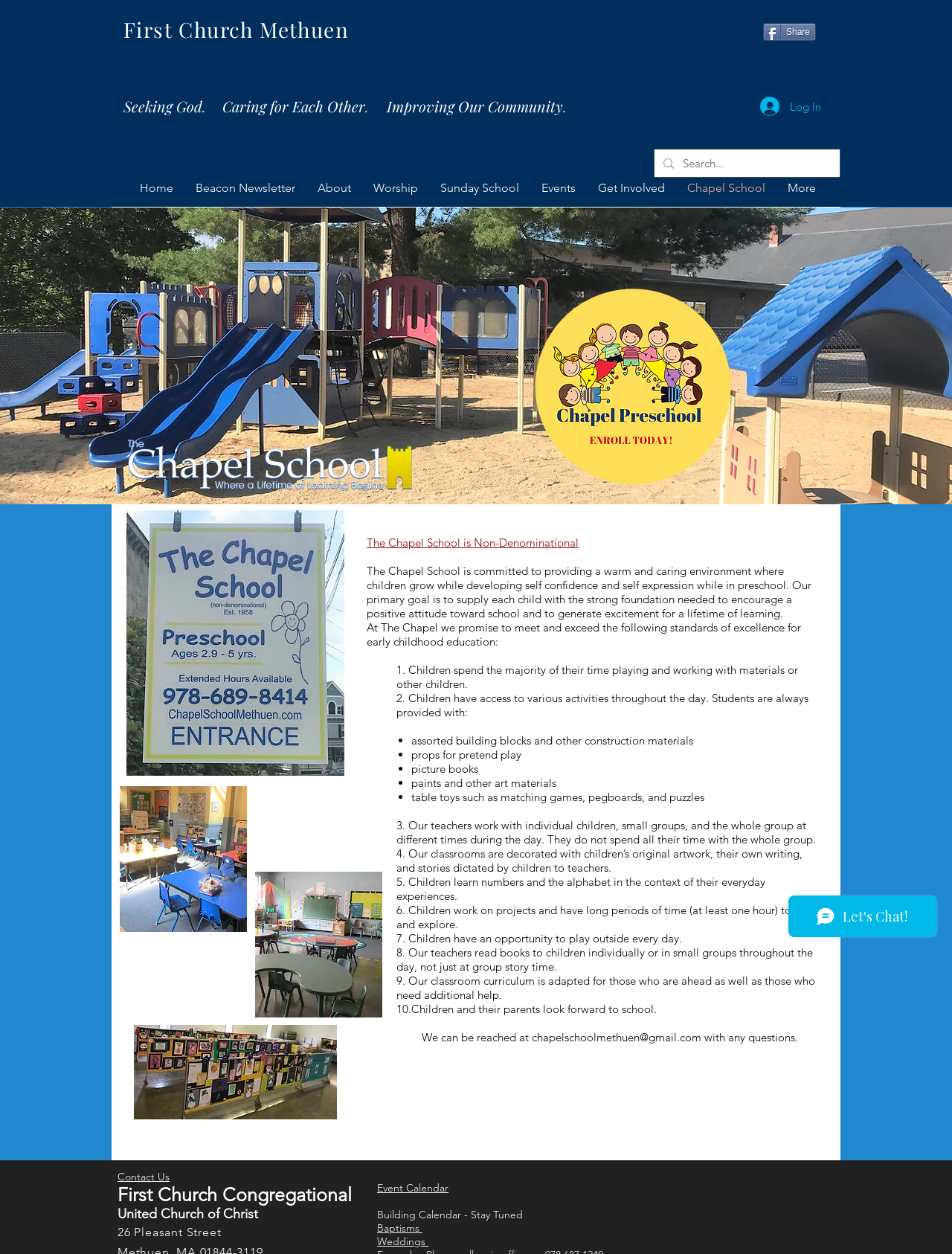Observe the image and answer the following question in detail: What is the email address to contact the school?

The email address to contact the school can be found in the paragraph that says 'We can be reached at' in the main content area of the webpage.